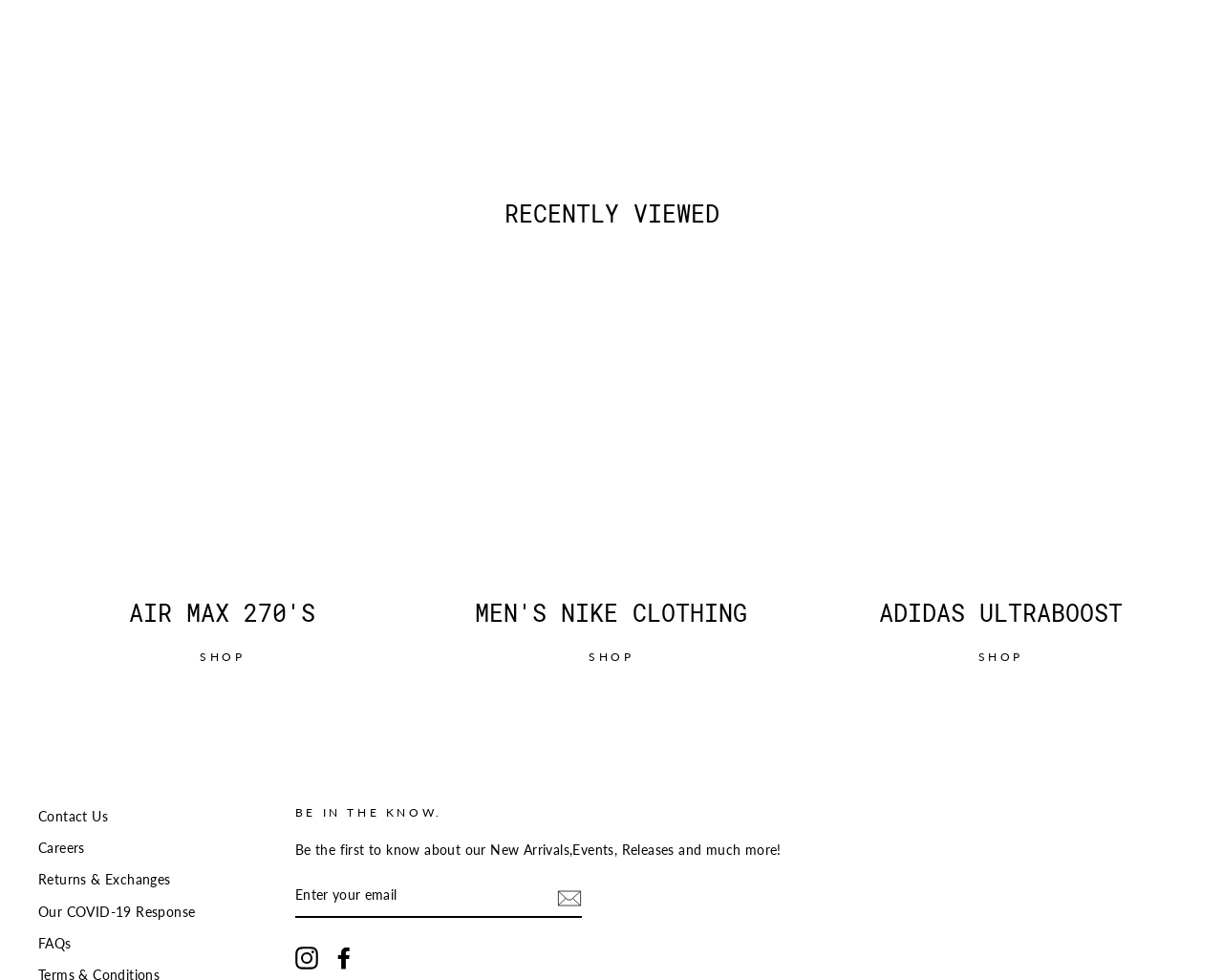Can you specify the bounding box coordinates for the region that should be clicked to fulfill this instruction: "Subscribe to the newsletter".

[0.455, 0.902, 0.476, 0.928]